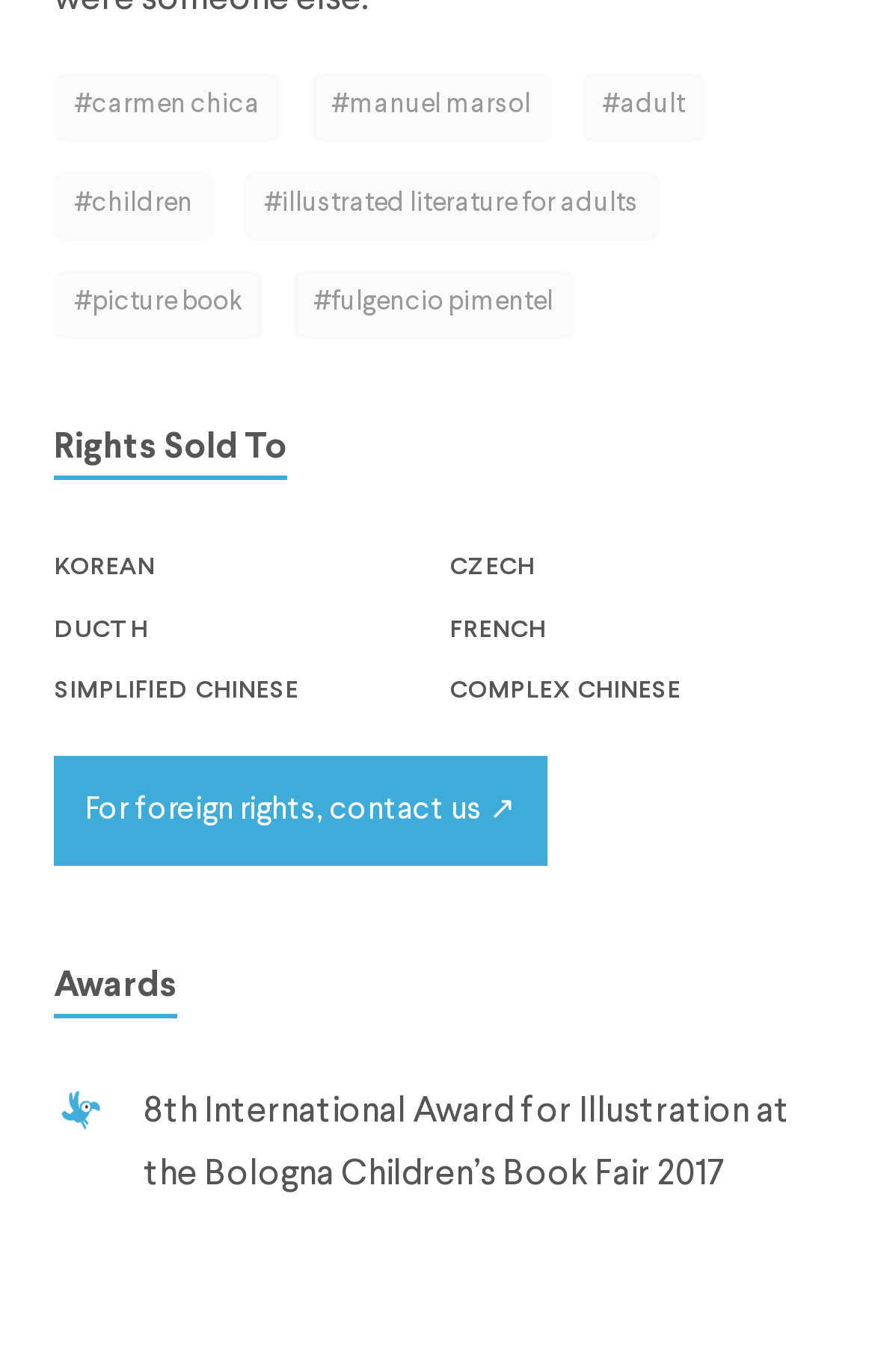Using the details in the image, give a detailed response to the question below:
How many categories of literature are listed?

I counted the number of link elements that list categories of literature, which are '#adult', '#children', '#illustrated literature for adults', and '#picture book'. There are 4 categories listed.